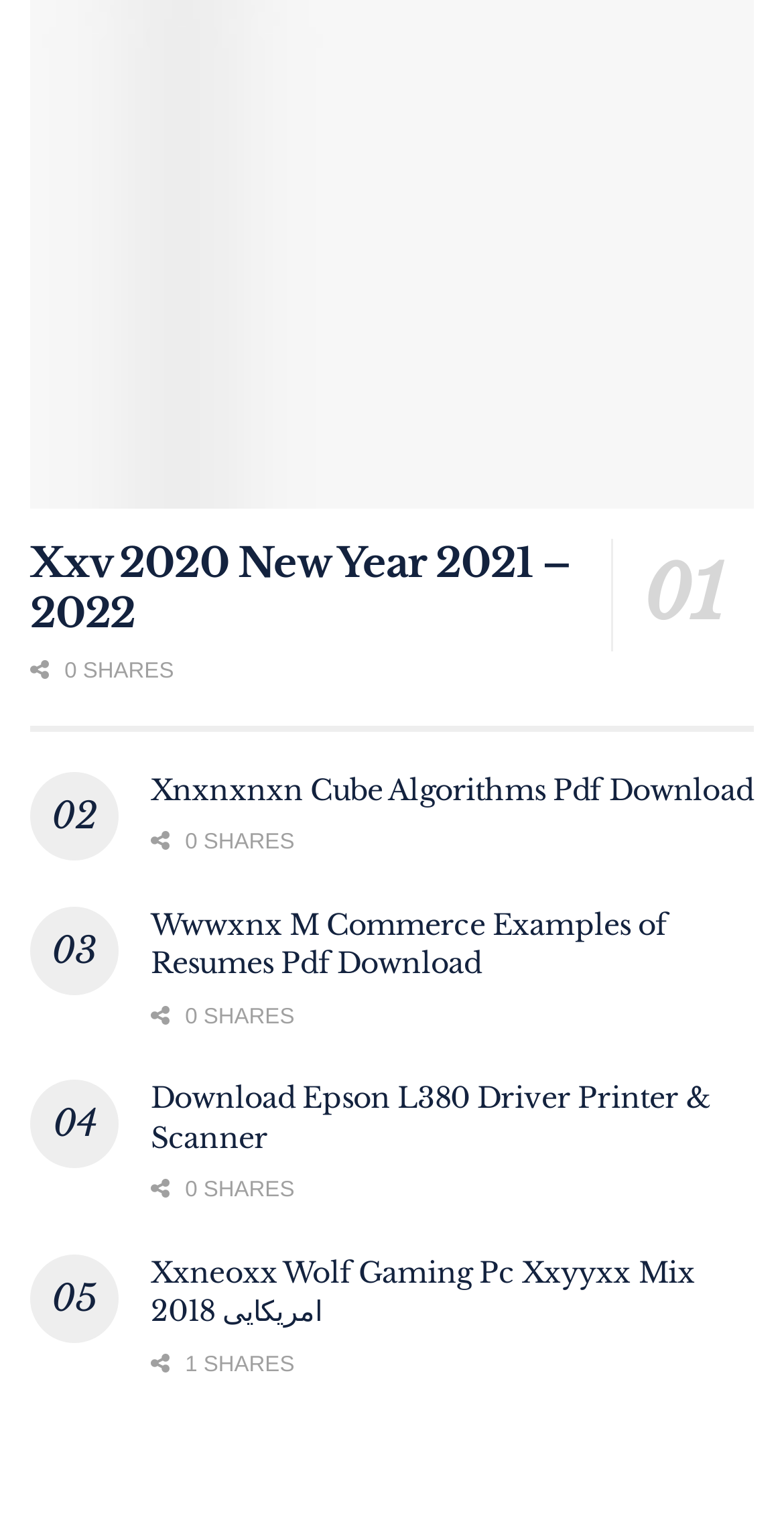Identify the bounding box coordinates of the area that should be clicked in order to complete the given instruction: "Read the article 'The Evolution of Office Table from Traditional Desks to Modern Workstations'". The bounding box coordinates should be four float numbers between 0 and 1, i.e., [left, top, right, bottom].

[0.038, 0.059, 0.929, 0.114]